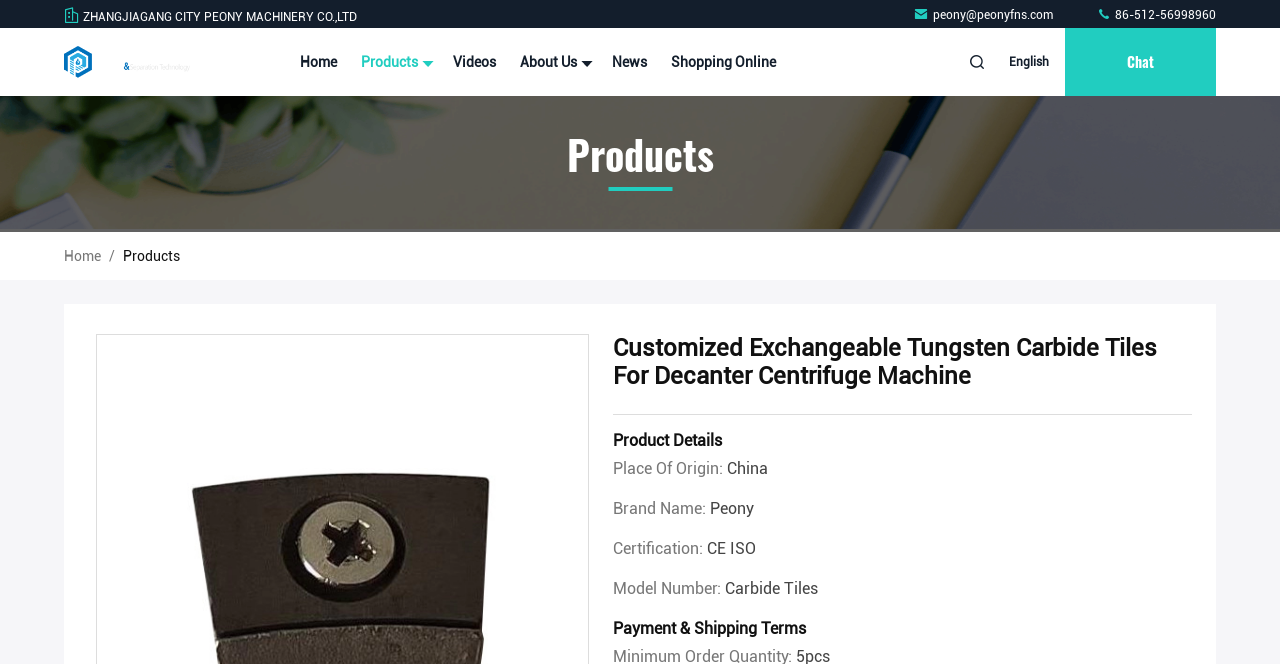Respond to the question below with a concise word or phrase:
What is the model number?

Carbide Tiles